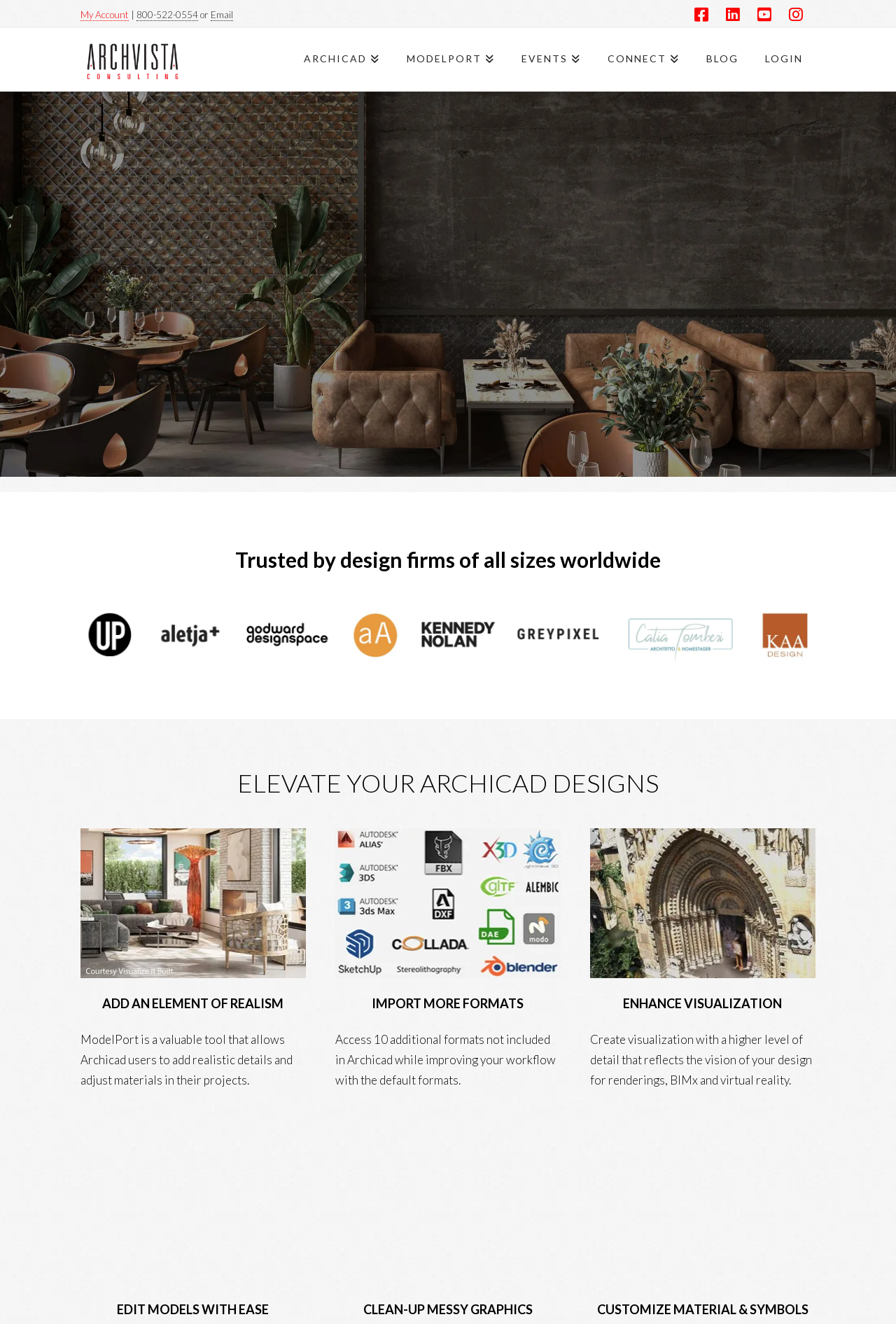Determine the bounding box coordinates for the clickable element to execute this instruction: "Learn more about MODELPORT". Provide the coordinates as four float numbers between 0 and 1, i.e., [left, top, right, bottom].

[0.438, 0.021, 0.567, 0.069]